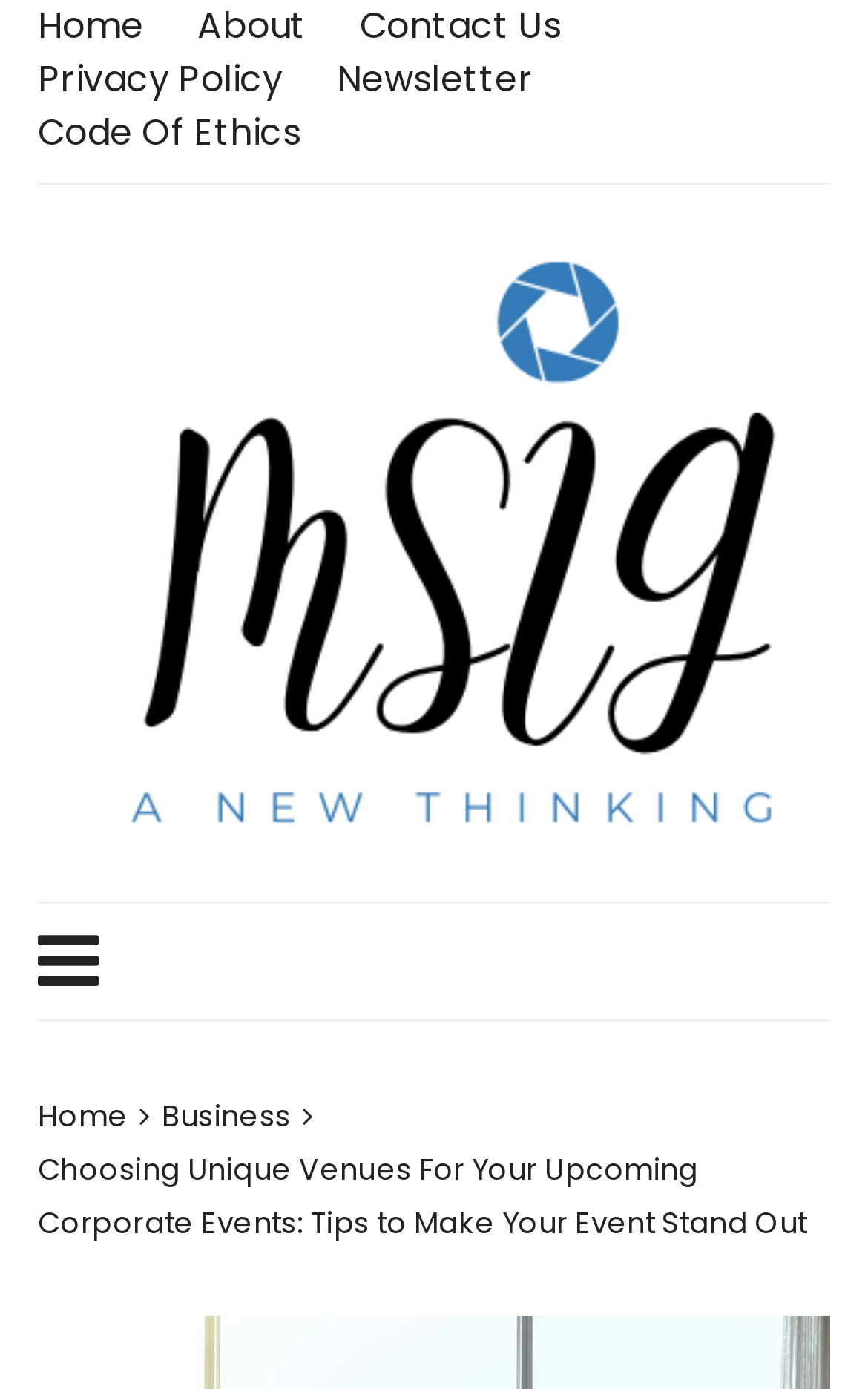Find the bounding box coordinates of the clickable area required to complete the following action: "Click Contact Us".

None